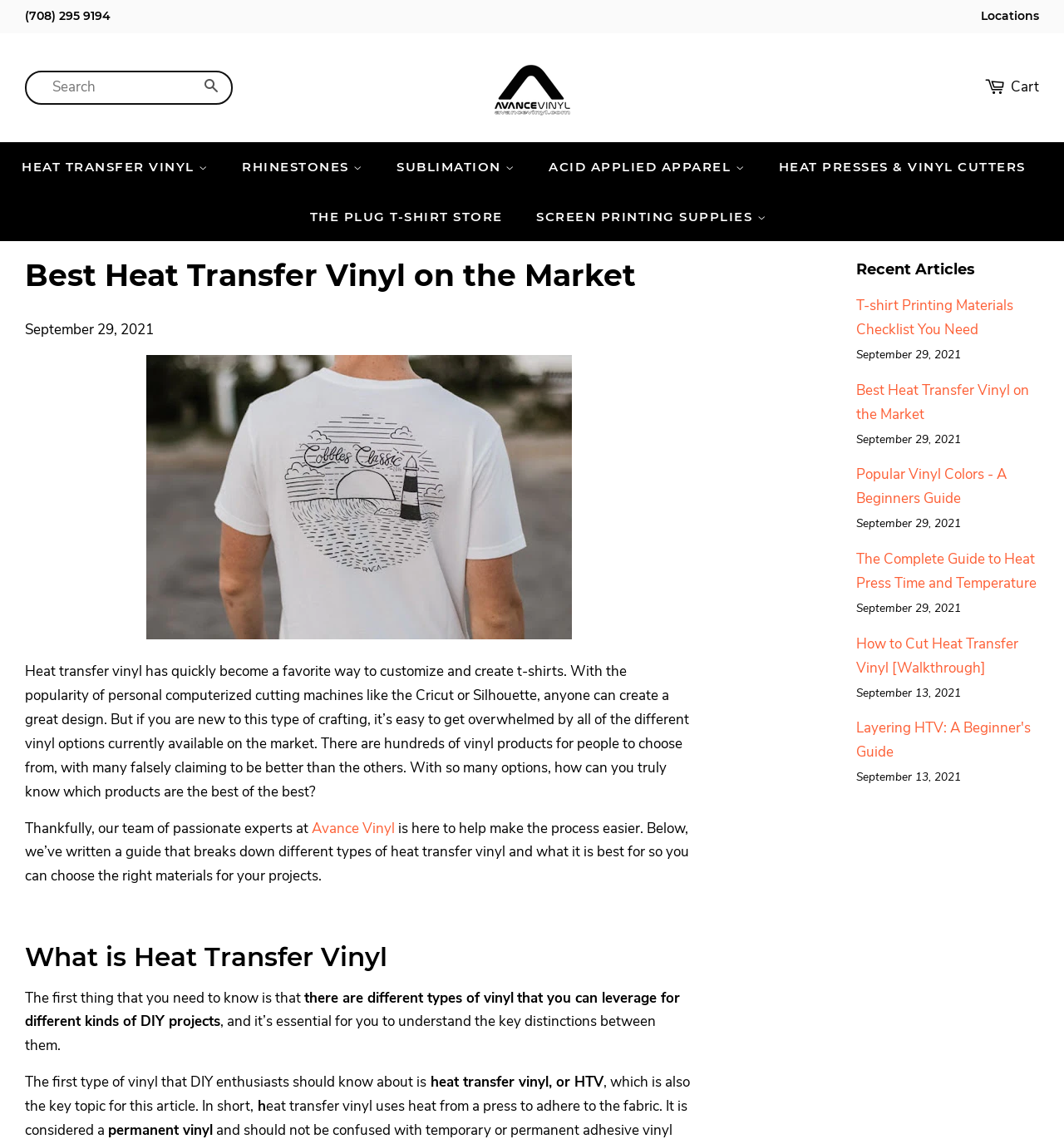Indicate the bounding box coordinates of the clickable region to achieve the following instruction: "Visit the Heat Transfer Vinyl page."

[0.009, 0.168, 0.246, 0.208]